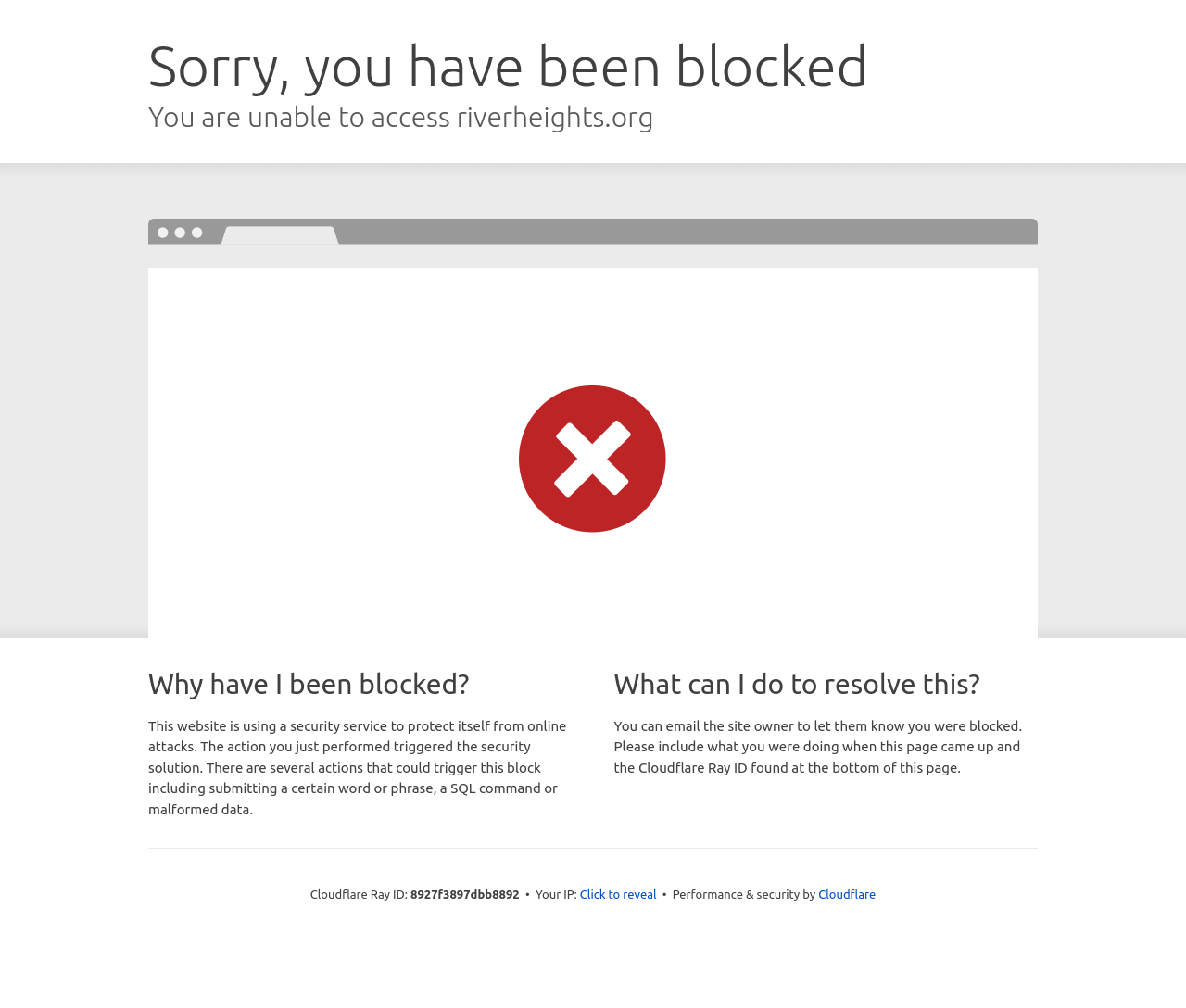Provide your answer in one word or a succinct phrase for the question: 
What is the relationship between Cloudflare and the website?

Security service provider